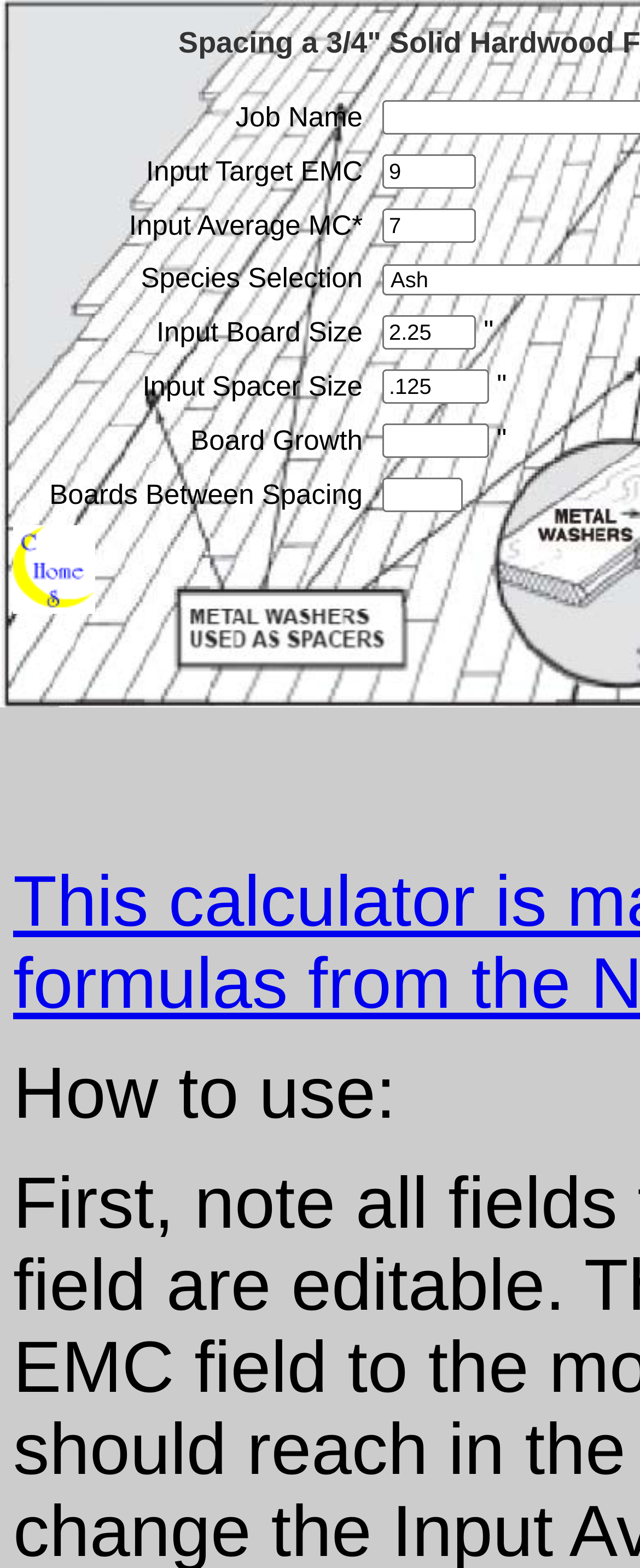Identify and provide the text content of the webpage's primary headline.

Spacing a 3/4" Solid Hardwood Floor